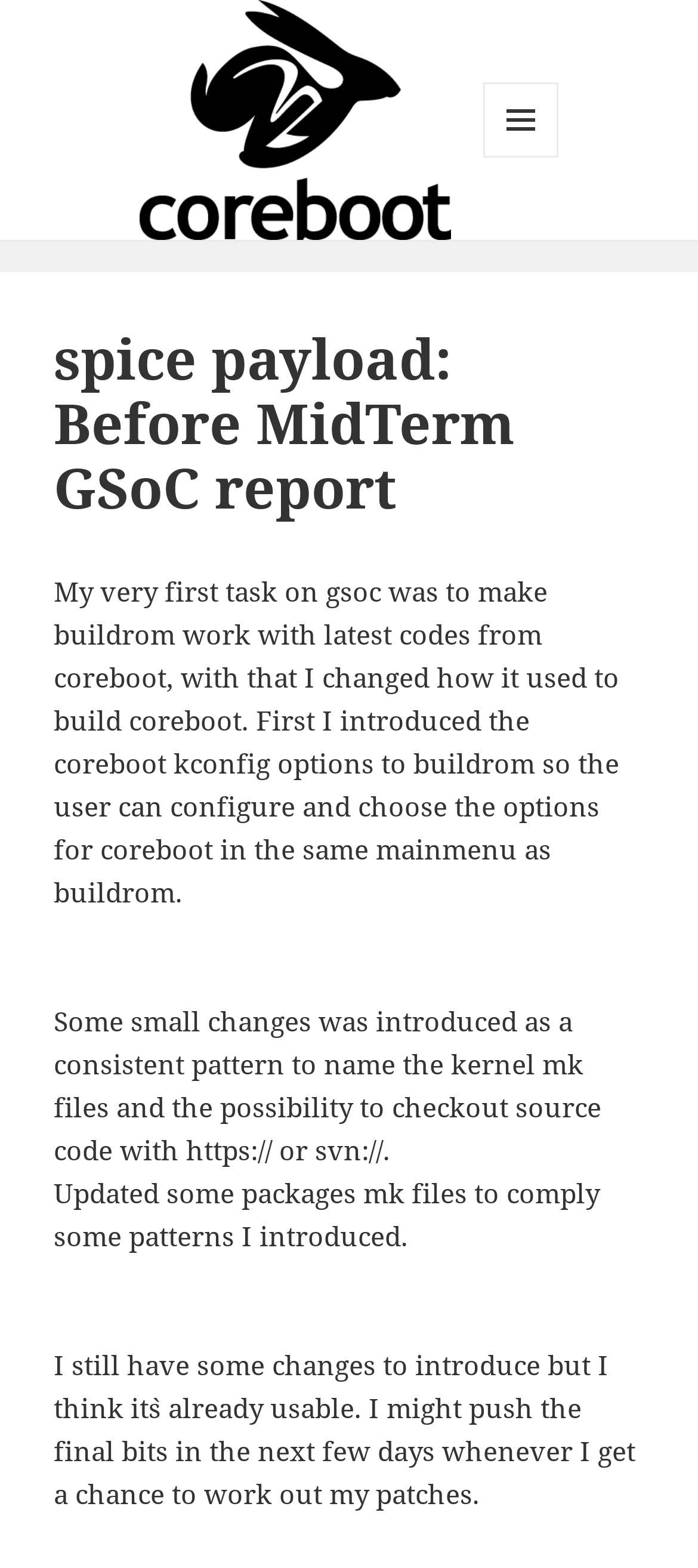Generate a thorough caption detailing the webpage content.

The webpage appears to be a blog post or a report about a project, specifically a GSoC (Google Summer of Code) project. At the top, there is a link to "coreboot" accompanied by an image with the same name, positioned near the top-left corner of the page. 

Below the link and image, there is a button with a menu icon, which is not expanded by default. When expanded, it reveals a header section with a heading that reads "spice payload: Before MidTerm GSoC report". 

Underneath the header, there is a block of text that describes the project's progress. The text is divided into several paragraphs, each describing a specific task or achievement. The paragraphs are positioned in a vertical column, with the first paragraph starting from the top-left corner of the content area. 

The text describes the project's tasks, such as making buildrom work with the latest codes from coreboot, introducing coreboot kconfig options, and updating packages mk files to comply with certain patterns. The text also mentions that the project is almost complete, with some final changes to be introduced in the next few days.